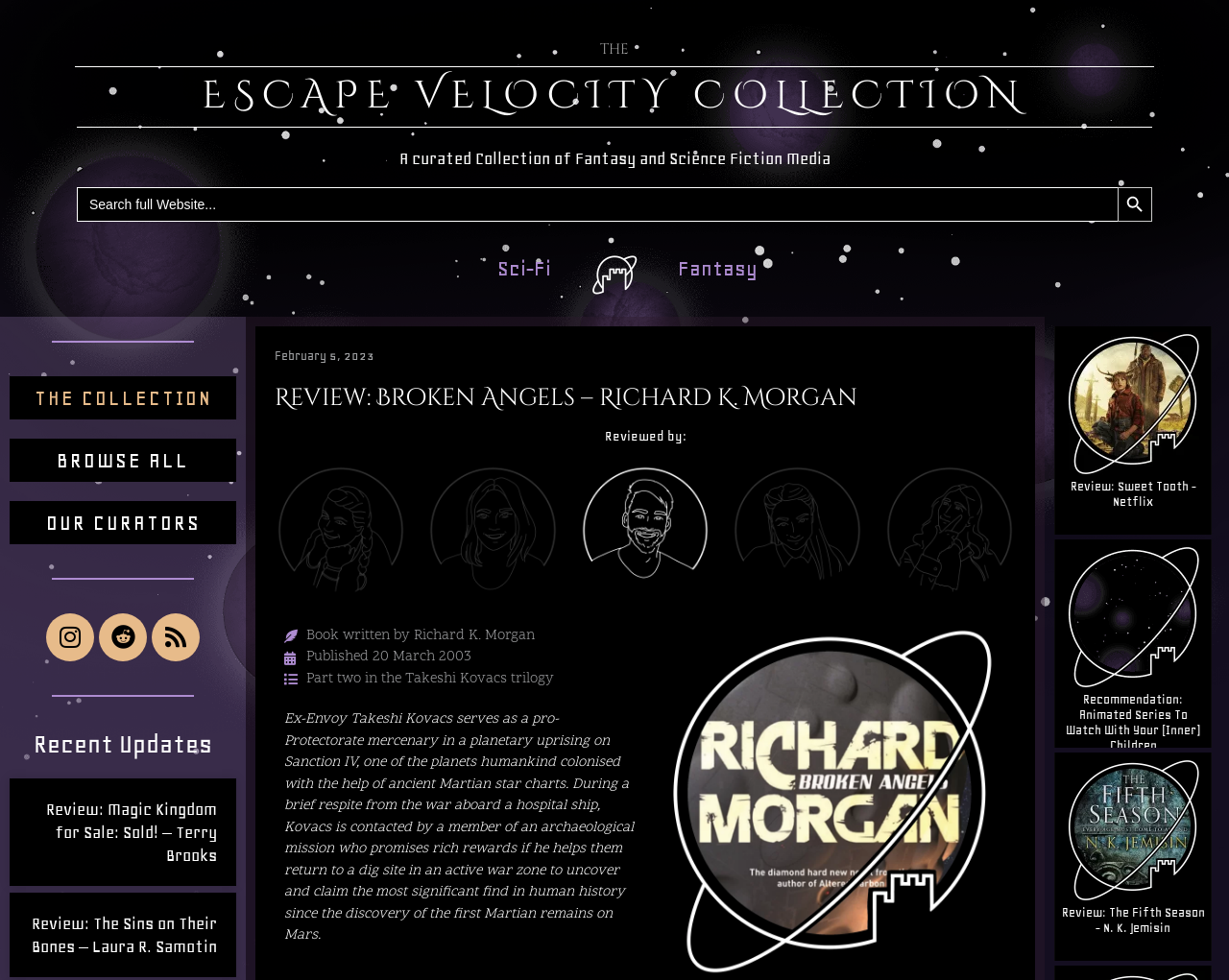Determine the bounding box coordinates for the UI element matching this description: "OUR CURATORS".

[0.037, 0.521, 0.163, 0.545]